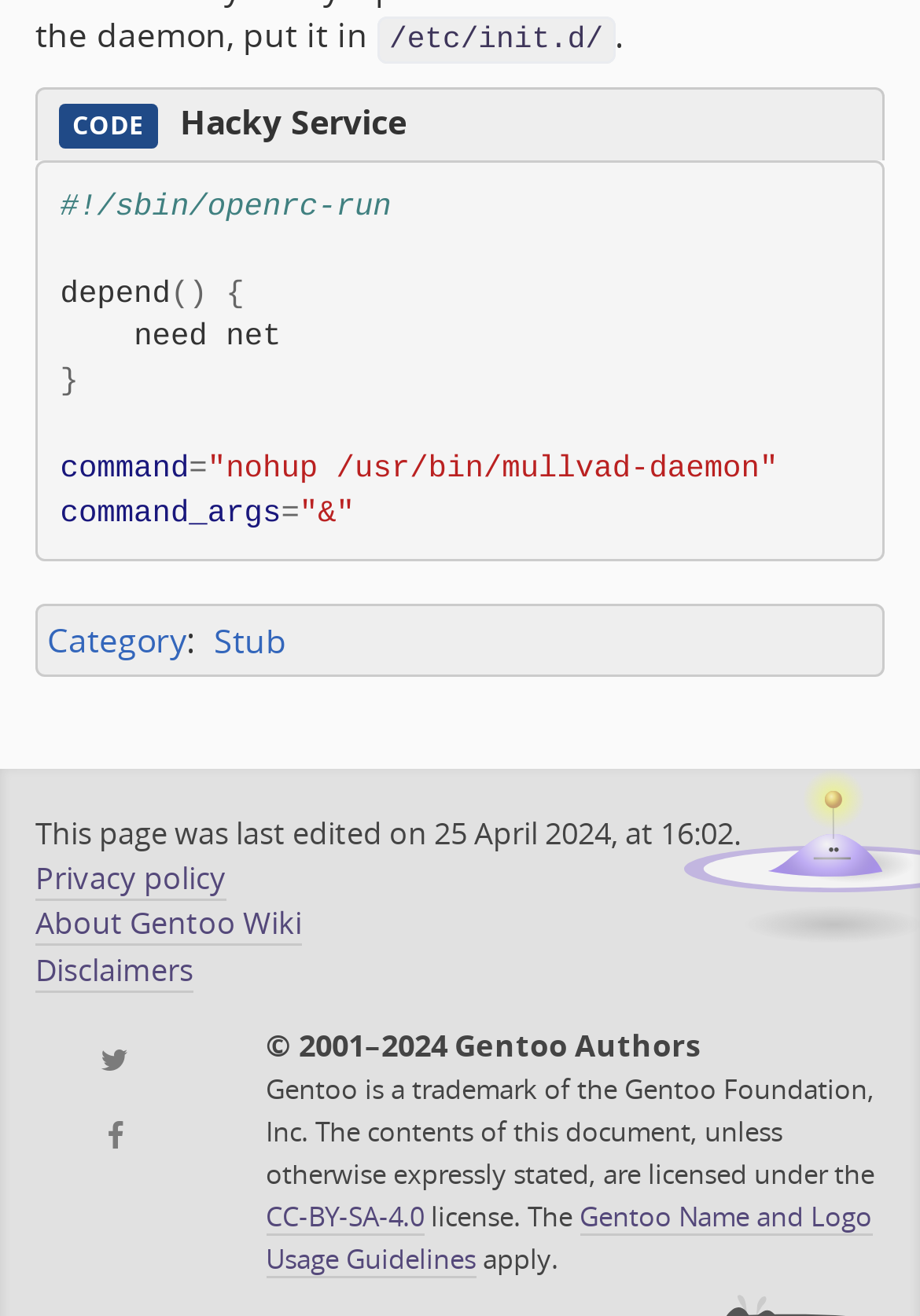What is the command used to start the daemon?
Using the image, elaborate on the answer with as much detail as possible.

I found the answer by looking at the StaticText element with the content '"nohup /usr/bin/mullvad-daemon"' at coordinates [0.225, 0.343, 0.846, 0.369]. This text is likely to be the command used to start the daemon, as it is assigned to the 'command' variable.